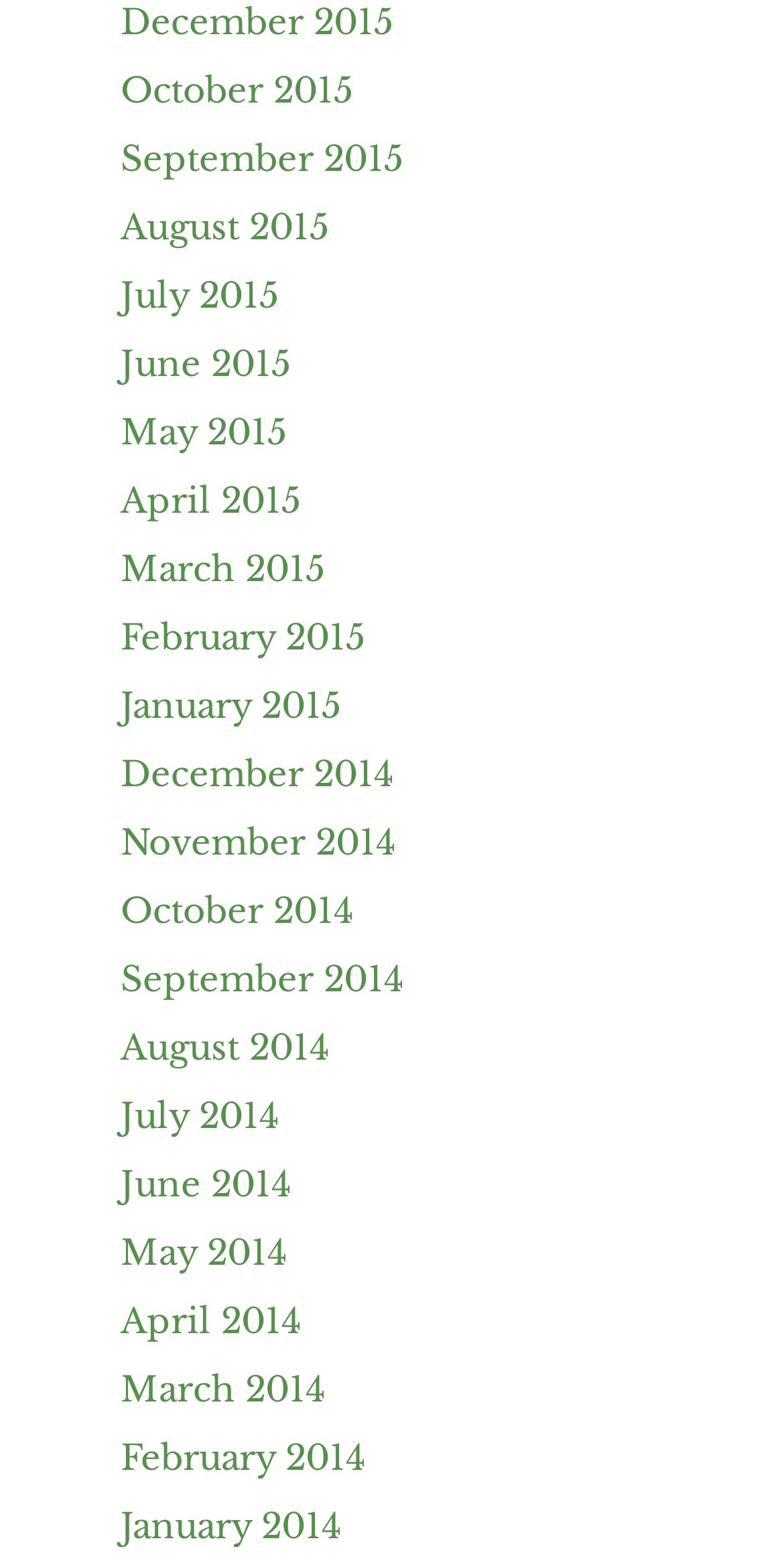Specify the bounding box coordinates for the region that must be clicked to perform the given instruction: "view January 2015".

[0.154, 0.439, 0.436, 0.466]